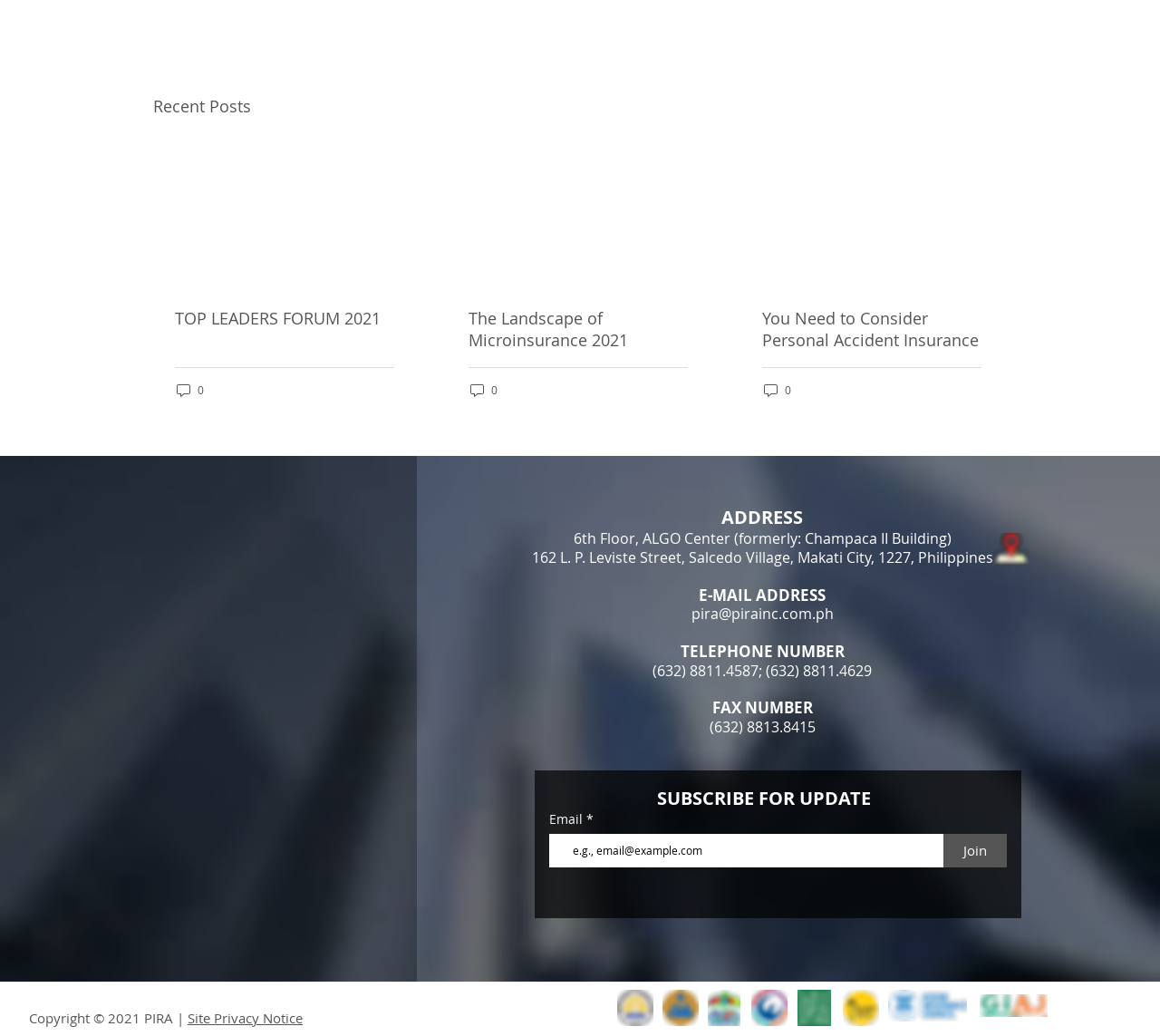Utilize the information from the image to answer the question in detail:
What is the address of PIRA?

The address of PIRA can be found by looking at the static text elements that contain the address information, which are located below the 'ADDRESS' heading.